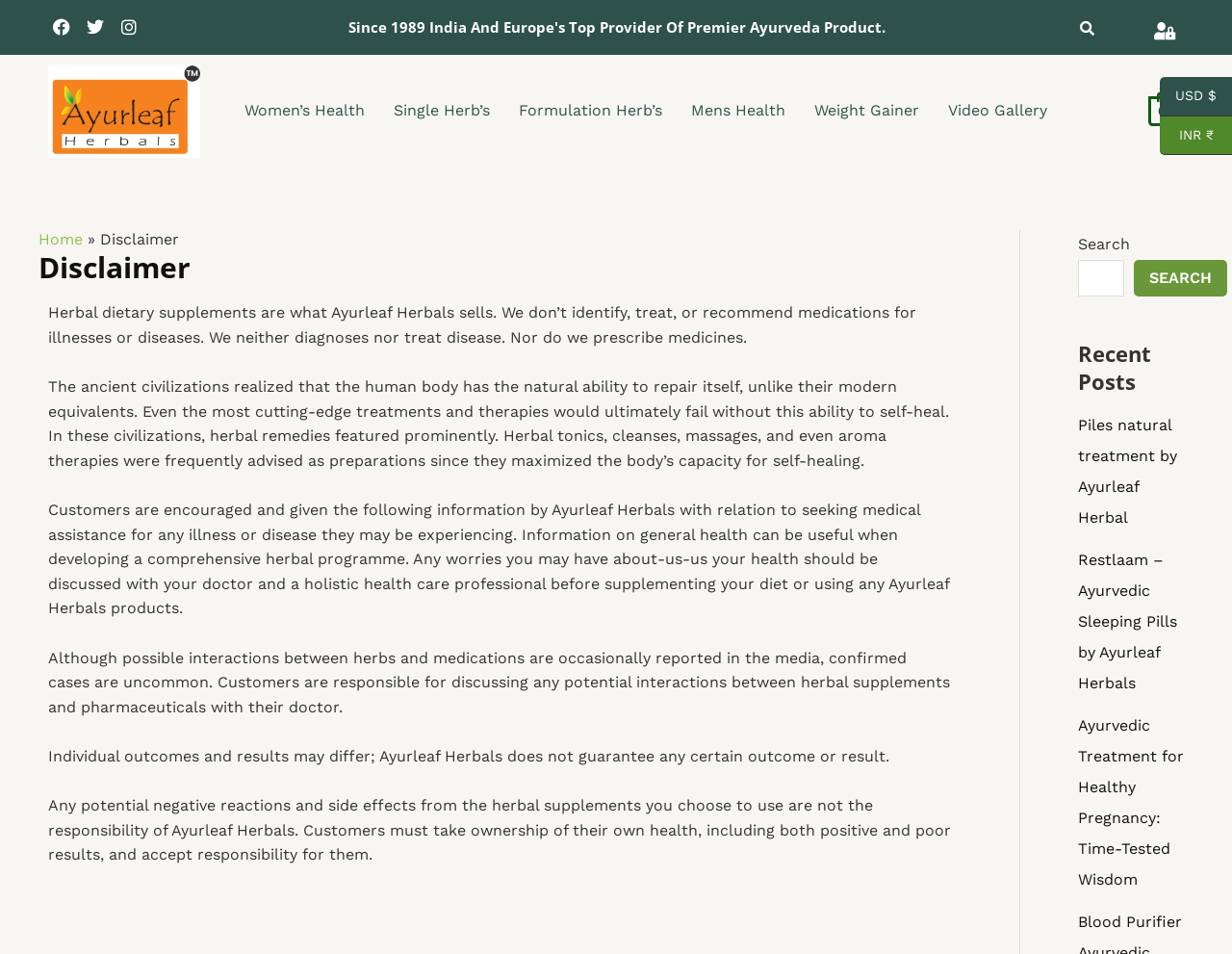What is the responsibility of customers?
Answer the question with a thorough and detailed explanation.

As stated in the disclaimer section, customers must take ownership of their own health, including both positive and poor results, and accept responsibility for them.